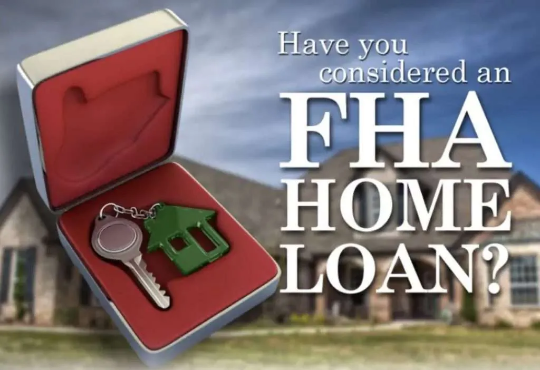What is the purpose of the FHA home loan?
Please provide a comprehensive and detailed answer to the question.

The caption suggests that the FHA home loan is for achieving the 'dream of homeownership', implying that its purpose is to facilitate home ownership.